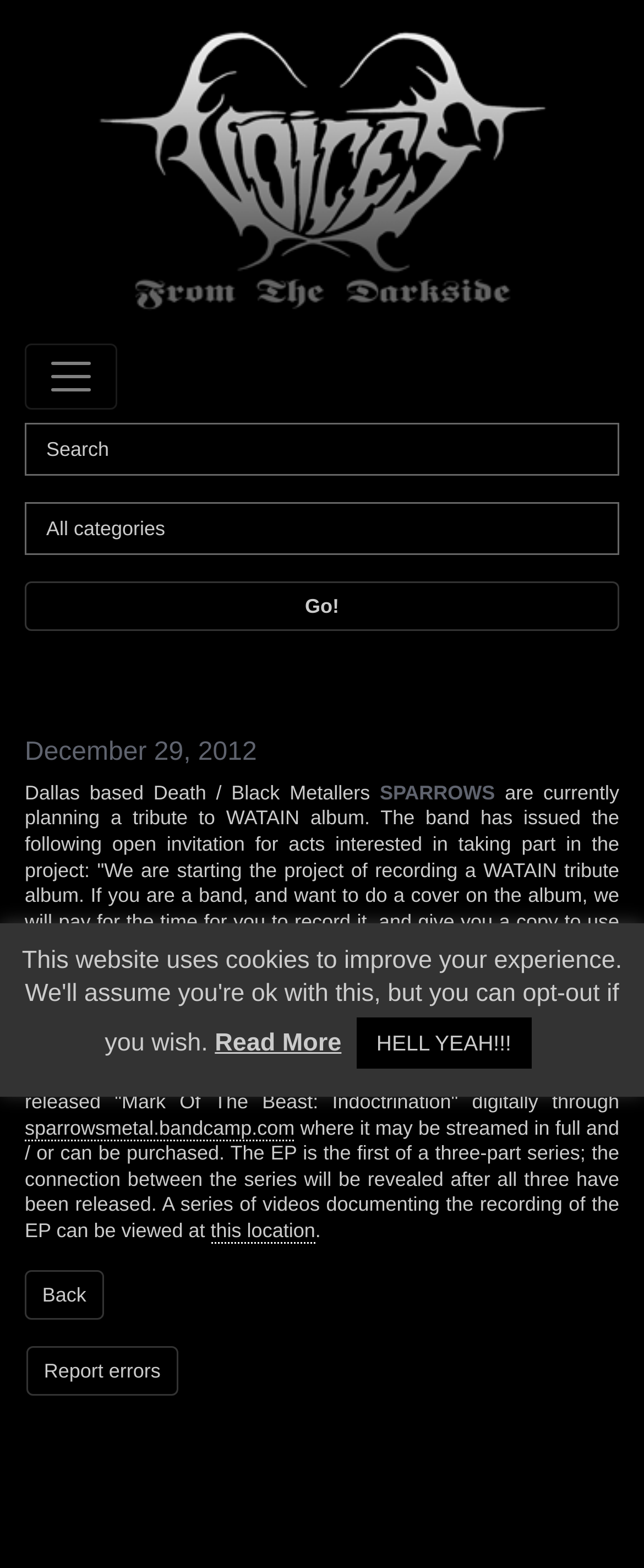Utilize the details in the image to give a detailed response to the question: What is the purpose of the button 'Toggle navigation'?

The answer can be inferred from the element description 'Toggle navigation' and its property 'expanded: False', which suggests that the button is used to toggle the navigation menu.